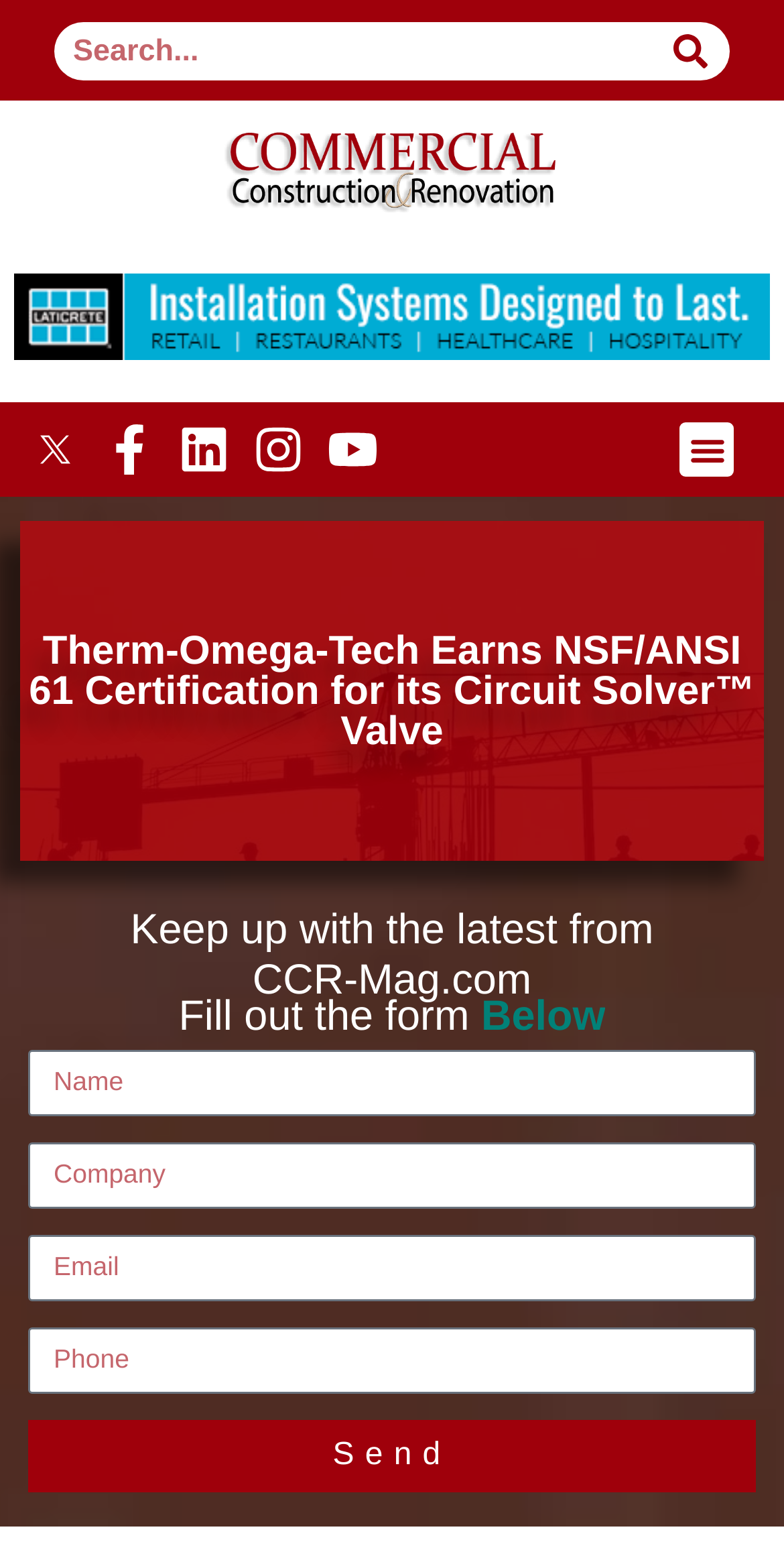Show the bounding box coordinates of the element that should be clicked to complete the task: "Go to home page".

[0.0, 0.073, 1.0, 0.162]